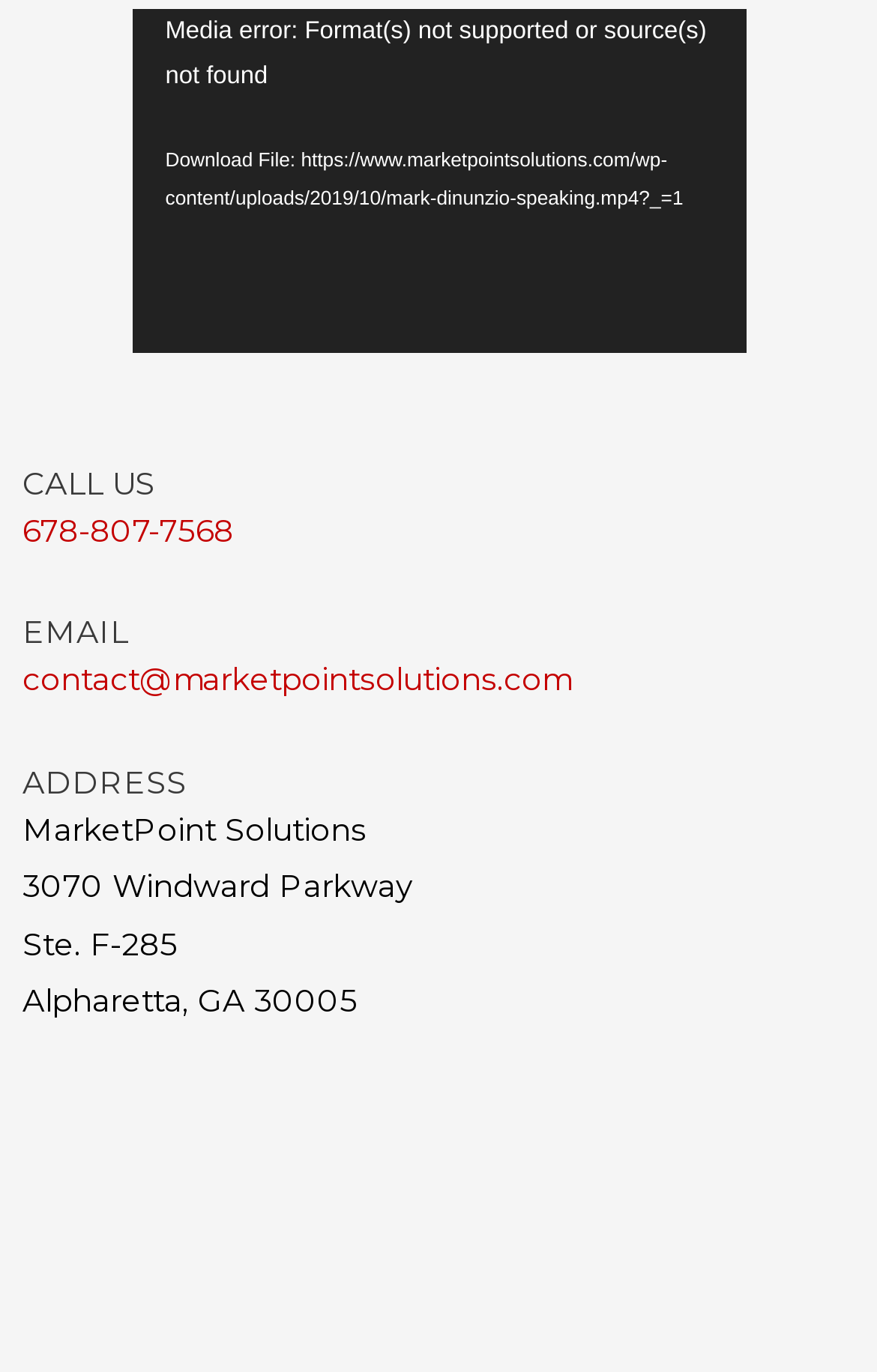What is the phone number to call?
Based on the image, give a concise answer in the form of a single word or short phrase.

678-807-7568